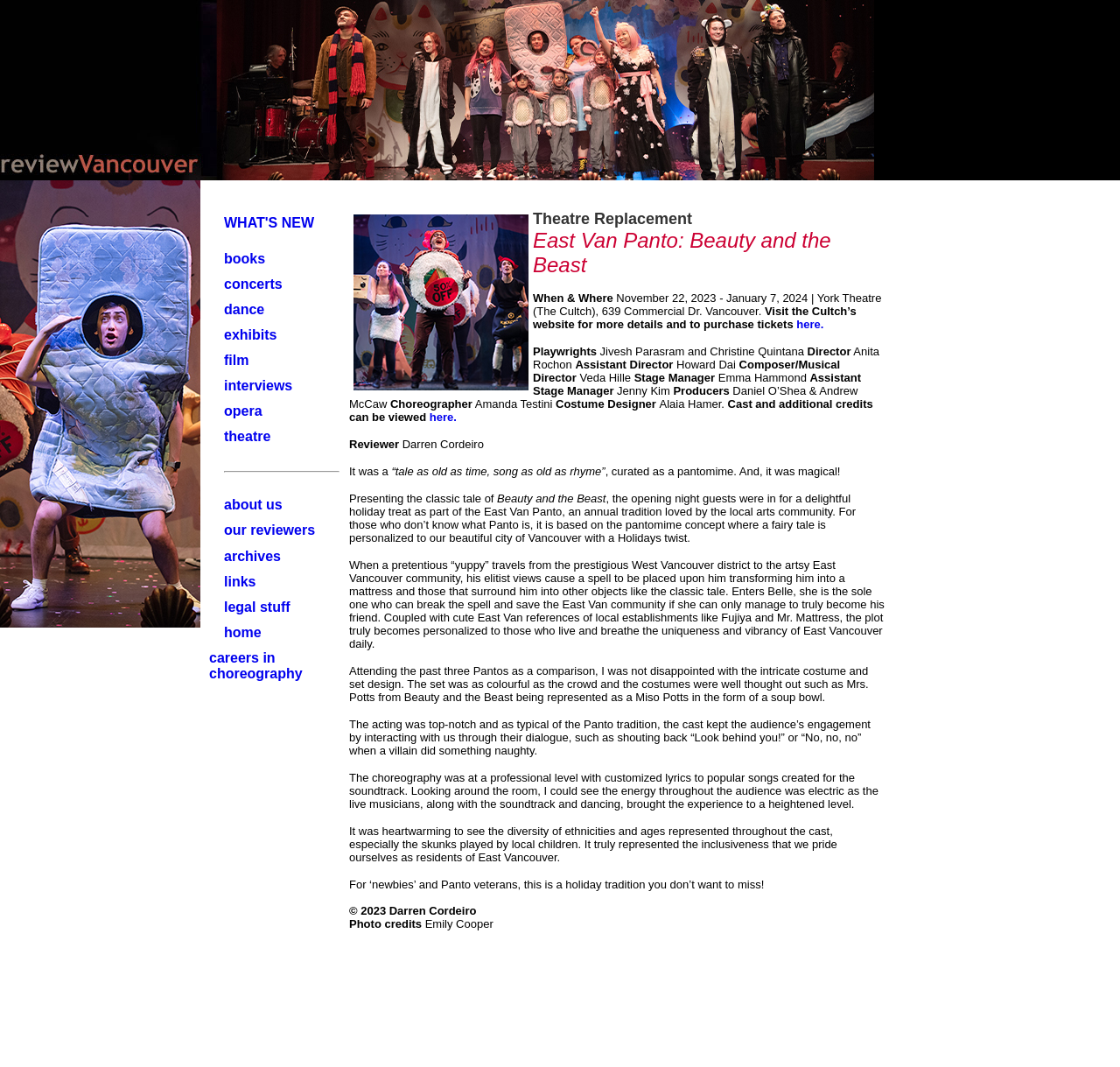Find the bounding box coordinates for the element that must be clicked to complete the instruction: "View books". The coordinates should be four float numbers between 0 and 1, indicated as [left, top, right, bottom].

[0.2, 0.235, 0.237, 0.249]